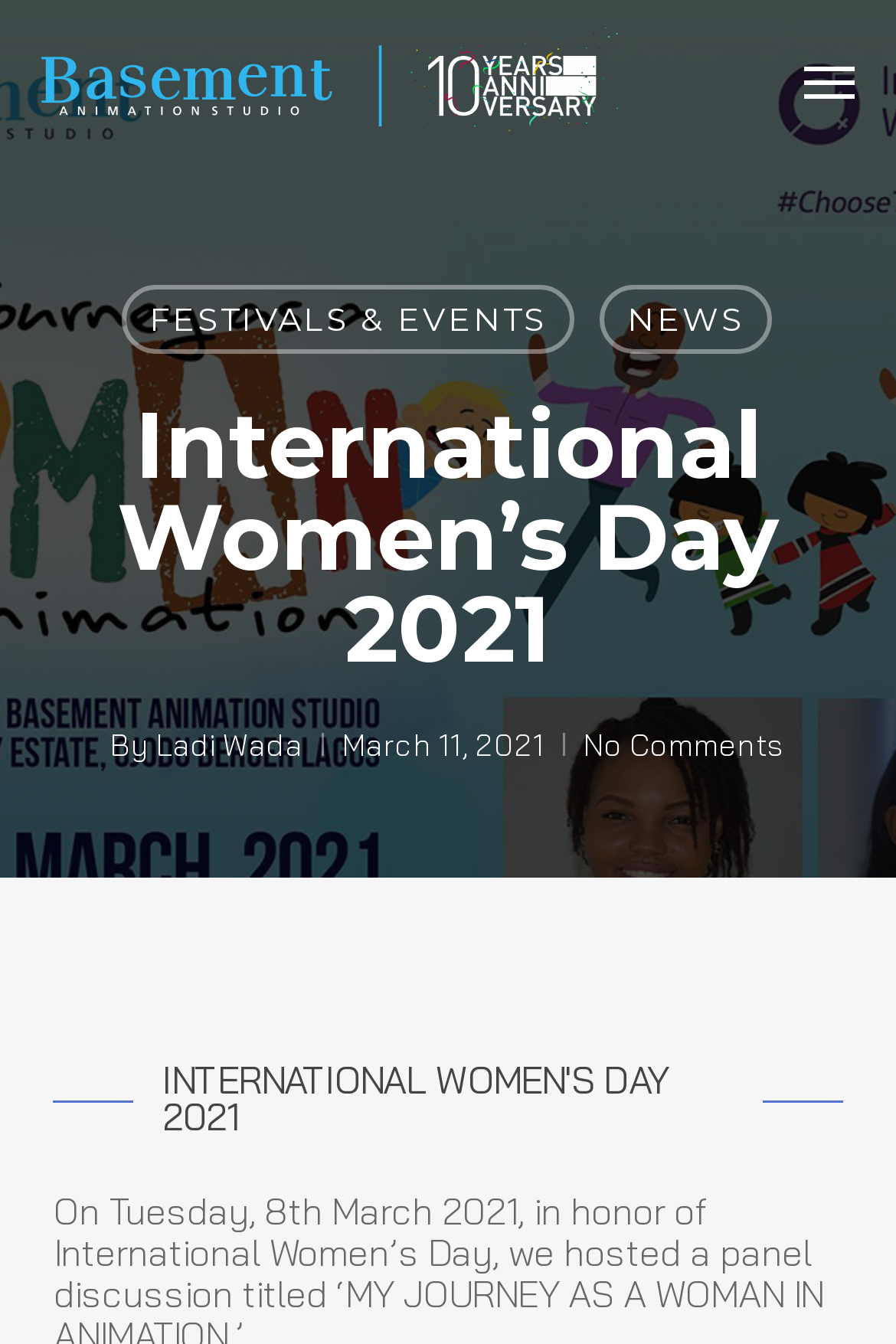Reply to the question with a single word or phrase:
How many images are there in the top-left corner?

3